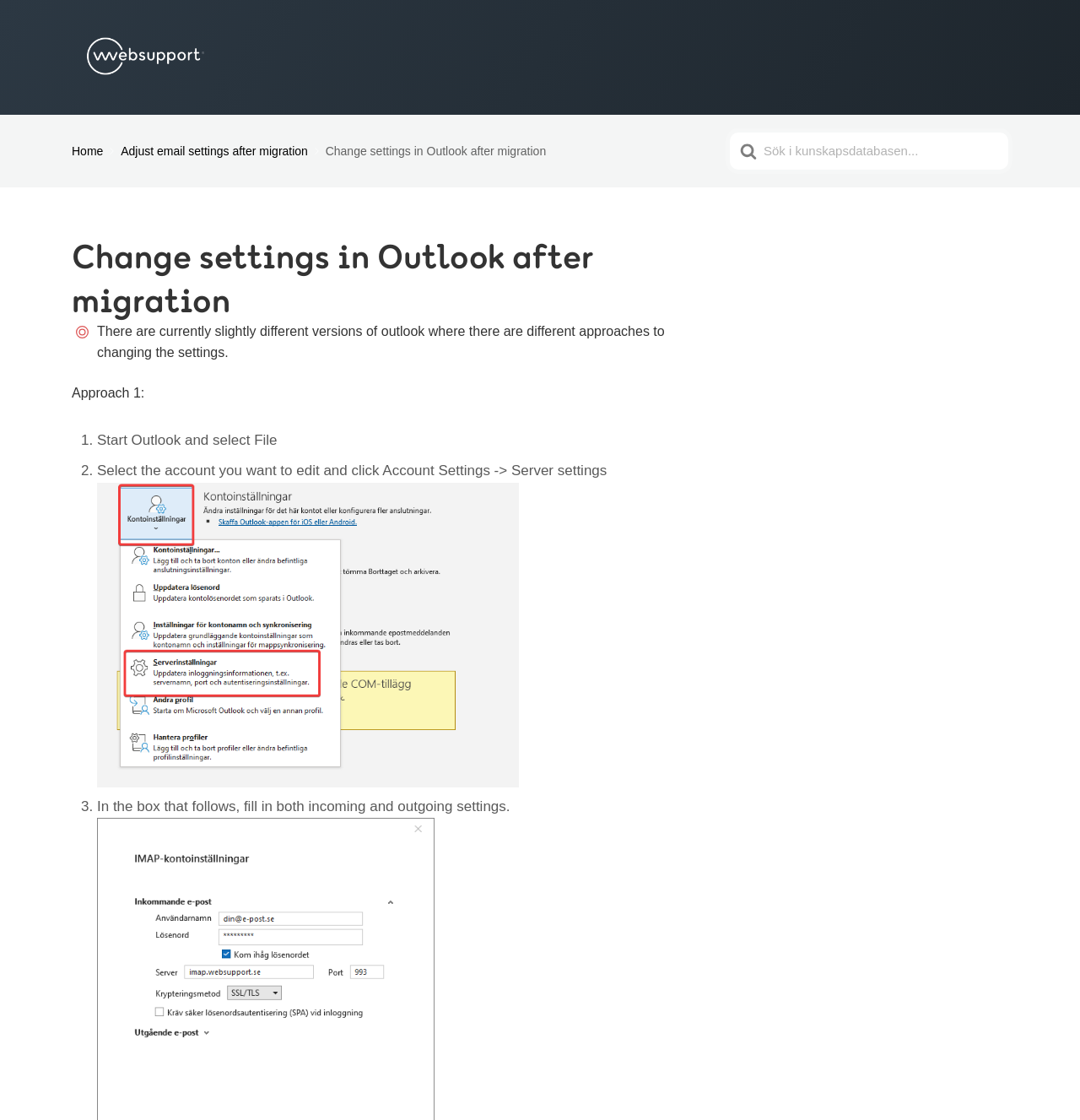Locate the bounding box of the UI element based on this description: "Home". Provide four float numbers between 0 and 1 as [left, top, right, bottom].

[0.066, 0.129, 0.109, 0.141]